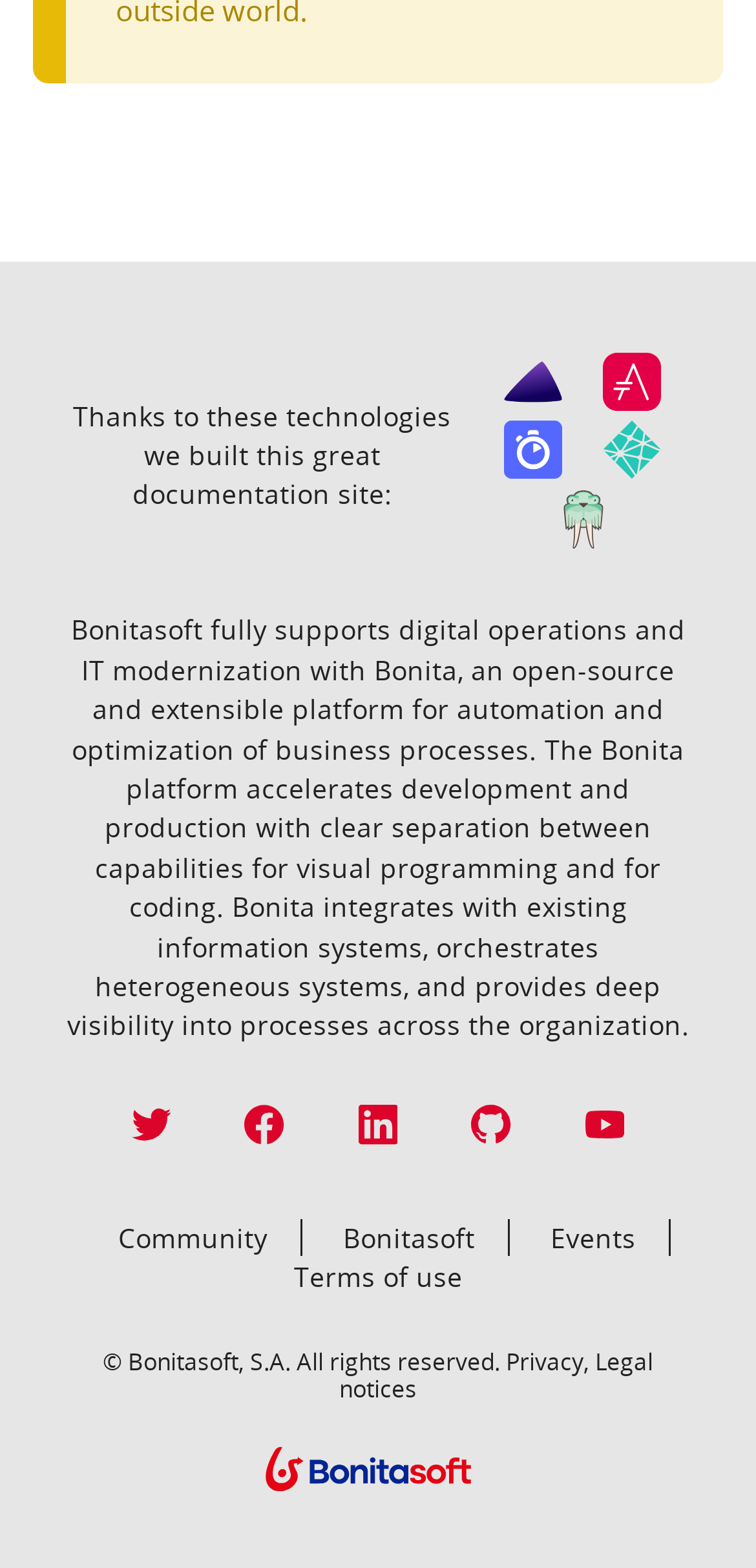What is the main topic of the webpage?
Answer the question using a single word or phrase, according to the image.

Bonita platform